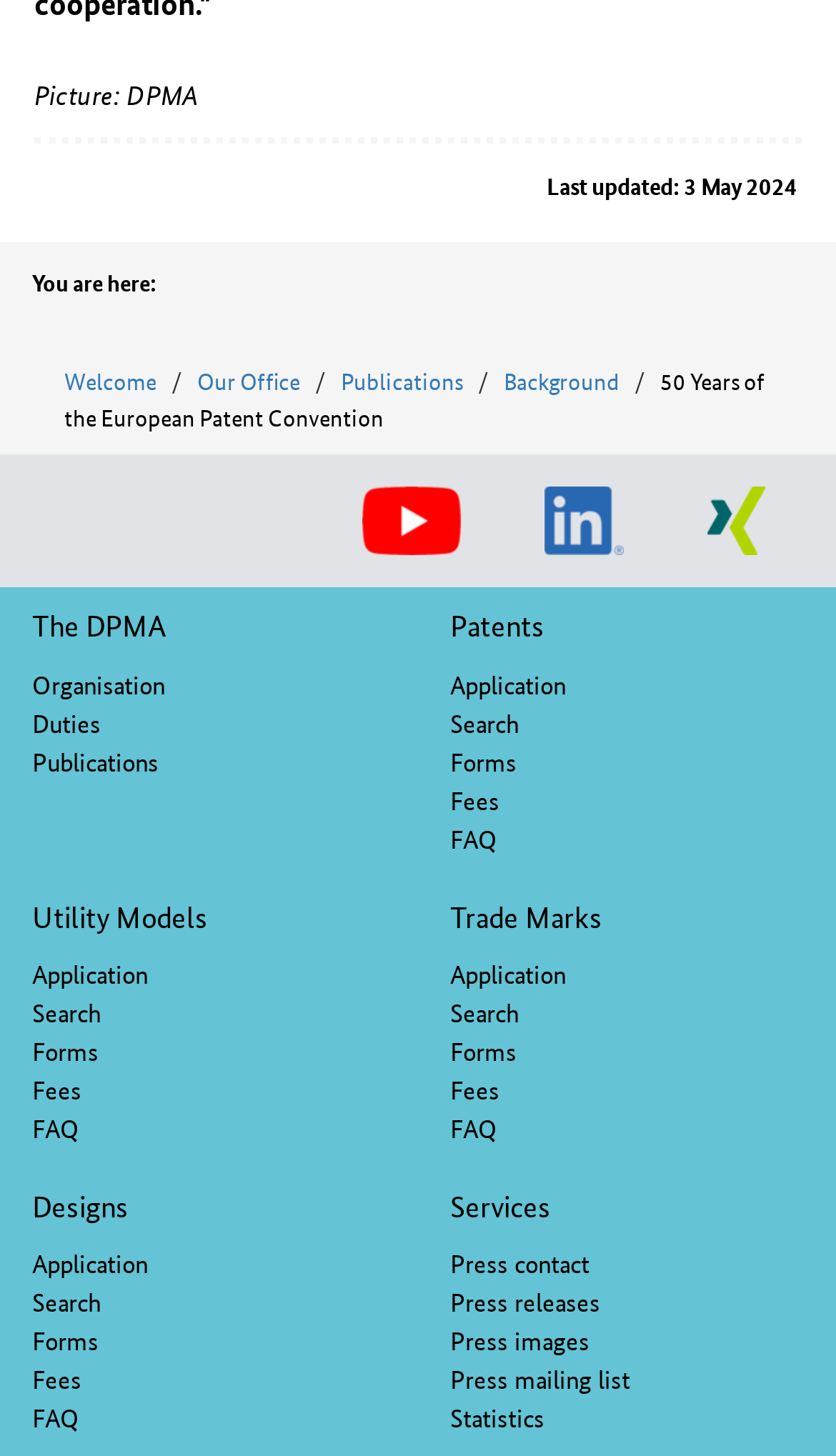Please identify the bounding box coordinates of the region to click in order to complete the task: "Visit the Harrison Tiling website". The coordinates must be four float numbers between 0 and 1, specified as [left, top, right, bottom].

None